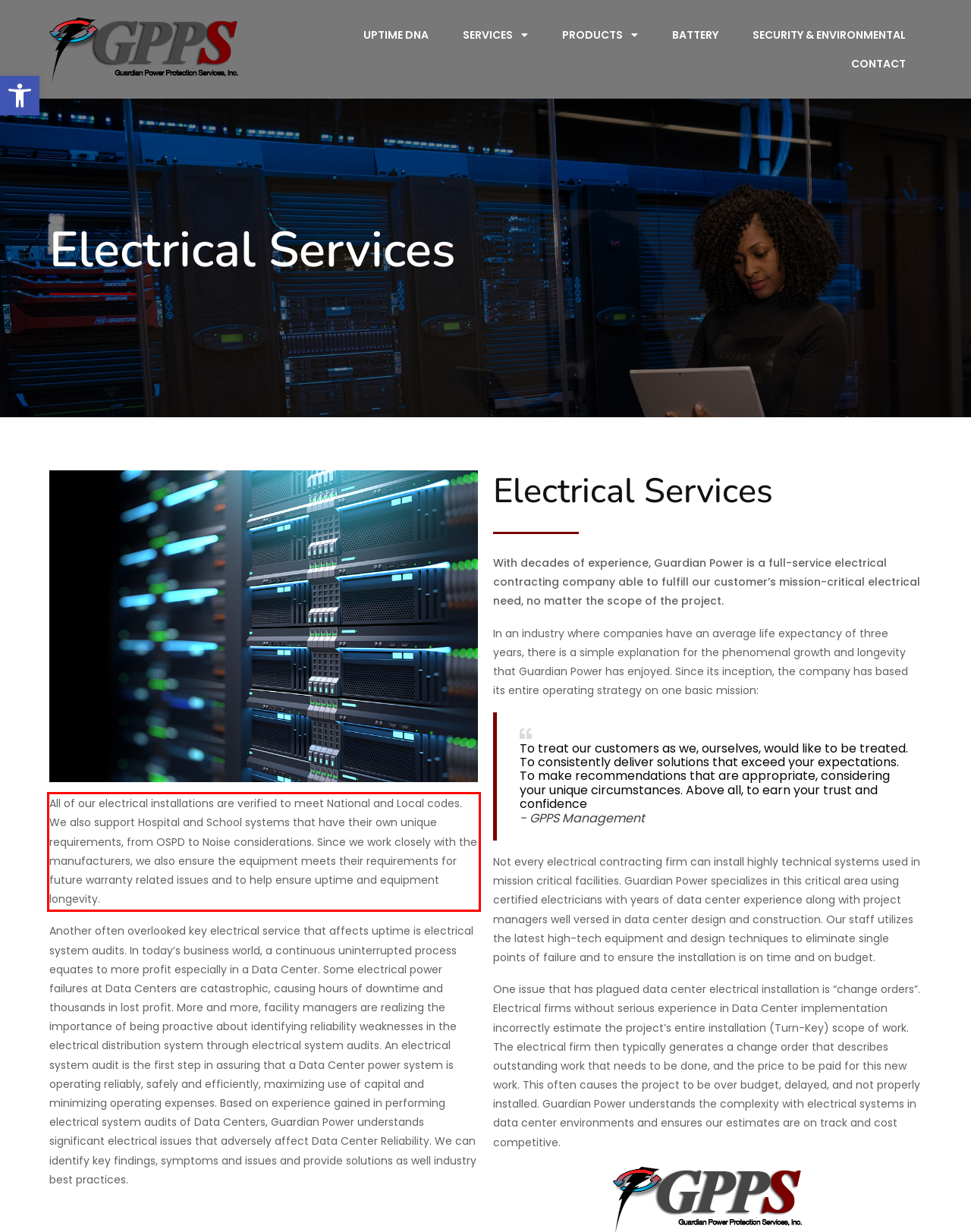You are provided with a screenshot of a webpage that includes a UI element enclosed in a red rectangle. Extract the text content inside this red rectangle.

All of our electrical installations are verified to meet National and Local codes. We also support Hospital and School systems that have their own unique requirements, from OSPD to Noise considerations. Since we work closely with the manufacturers, we also ensure the equipment meets their requirements for future warranty related issues and to help ensure uptime and equipment longevity.